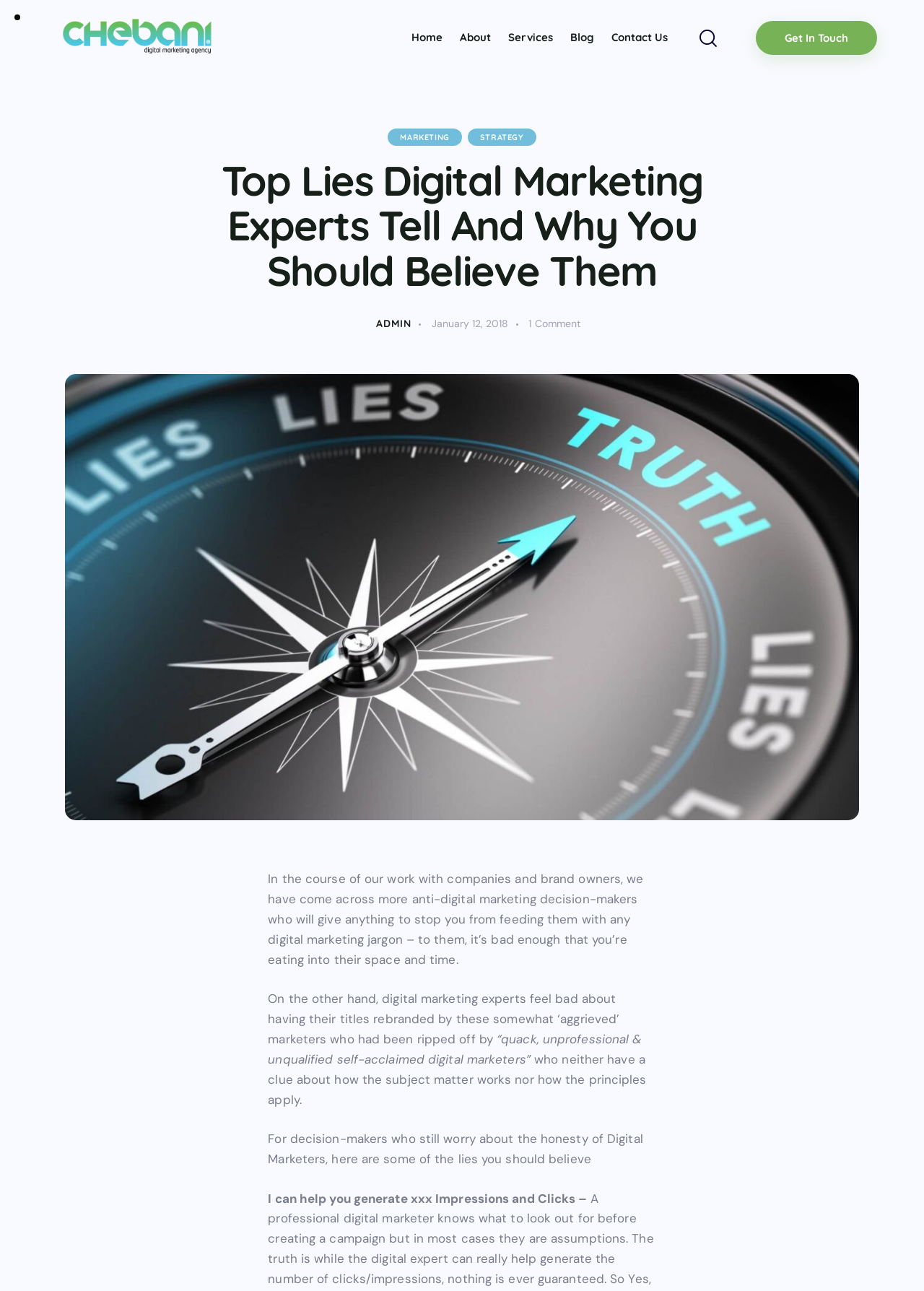Respond to the question with just a single word or phrase: 
What is the date of the article?

January 12, 2018